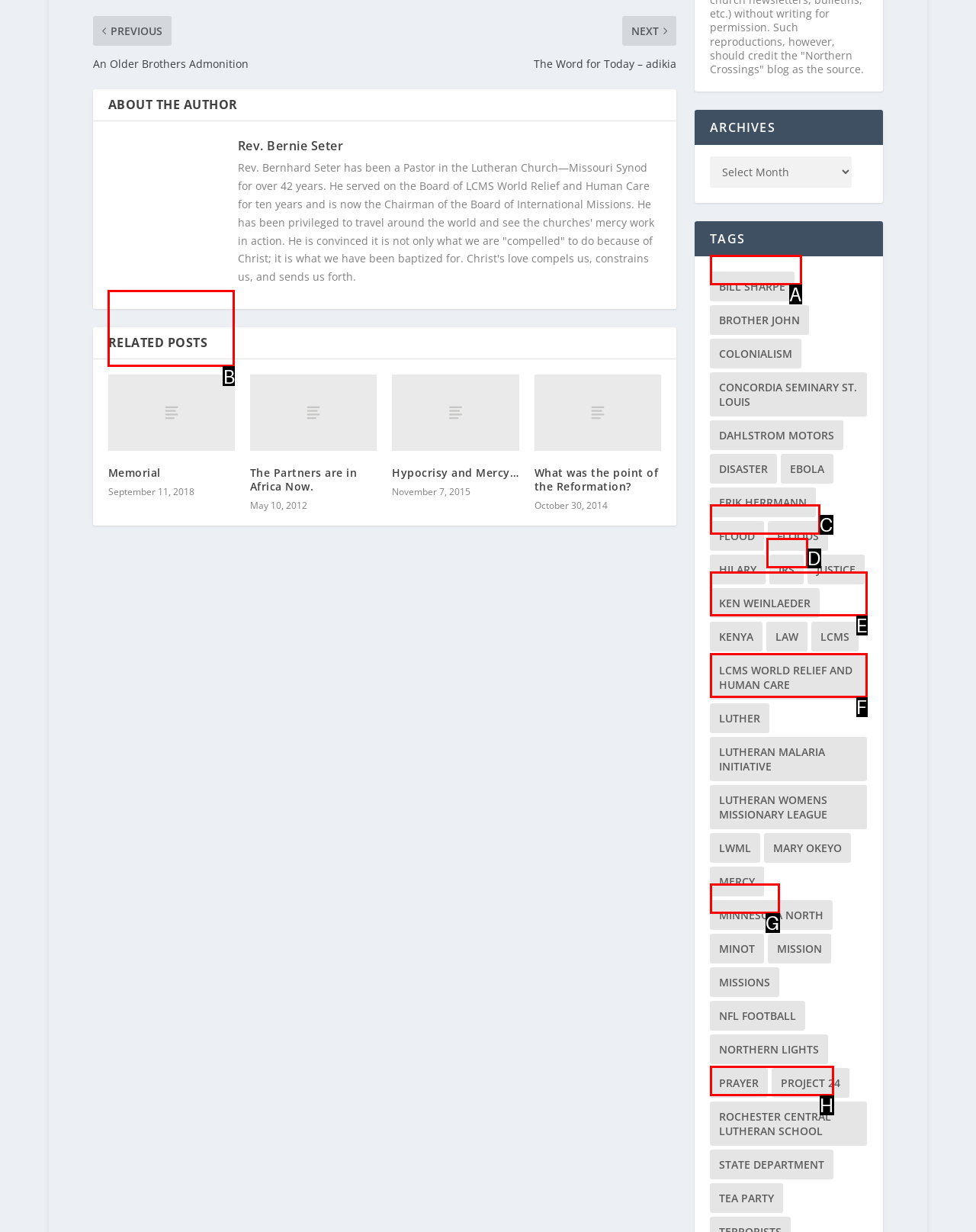Which UI element corresponds to this description: Lutheran Malaria Initiative
Reply with the letter of the correct option.

F